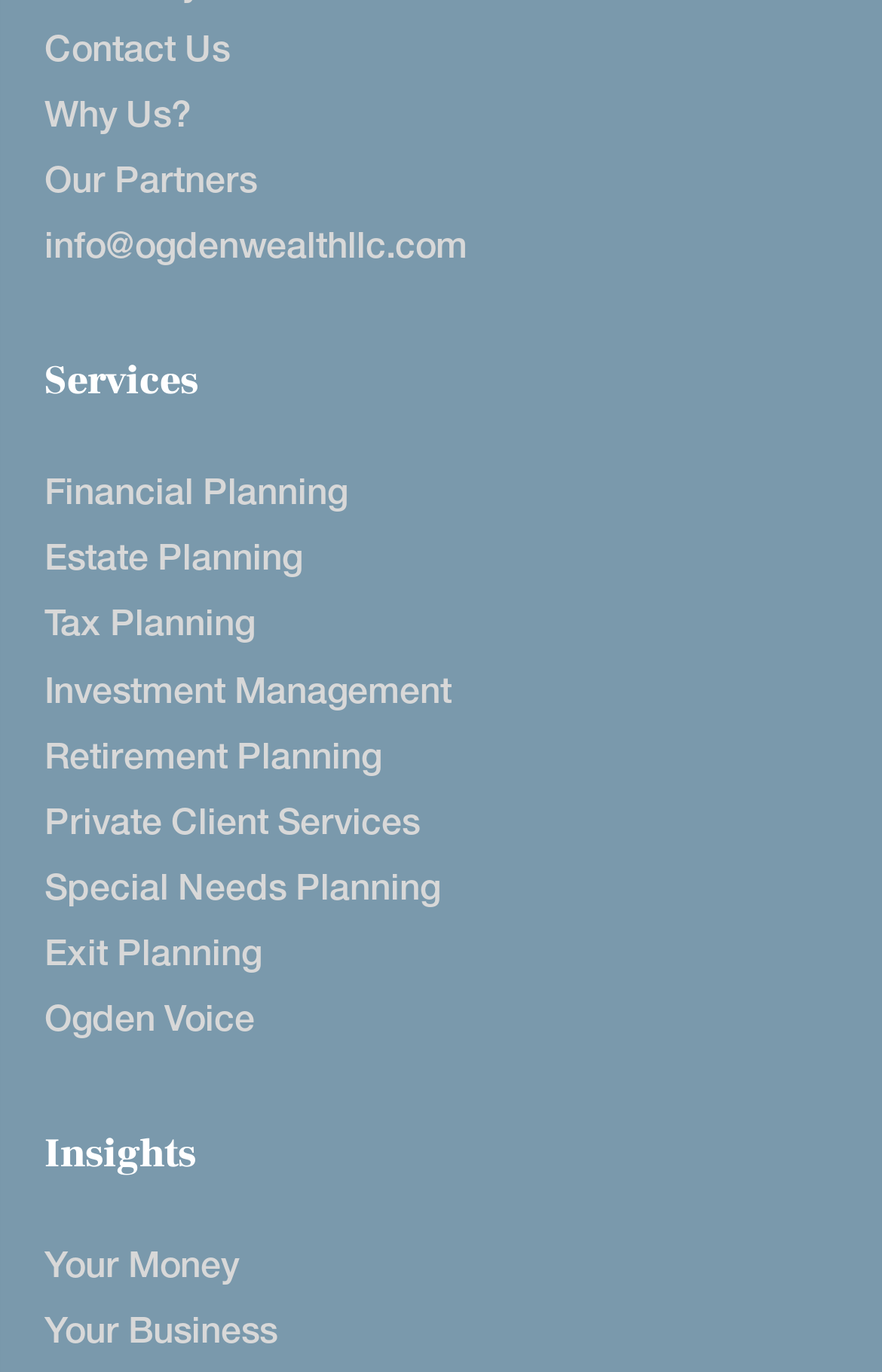What is the email address listed?
Using the visual information, respond with a single word or phrase.

info@ogdenwealthllc.com